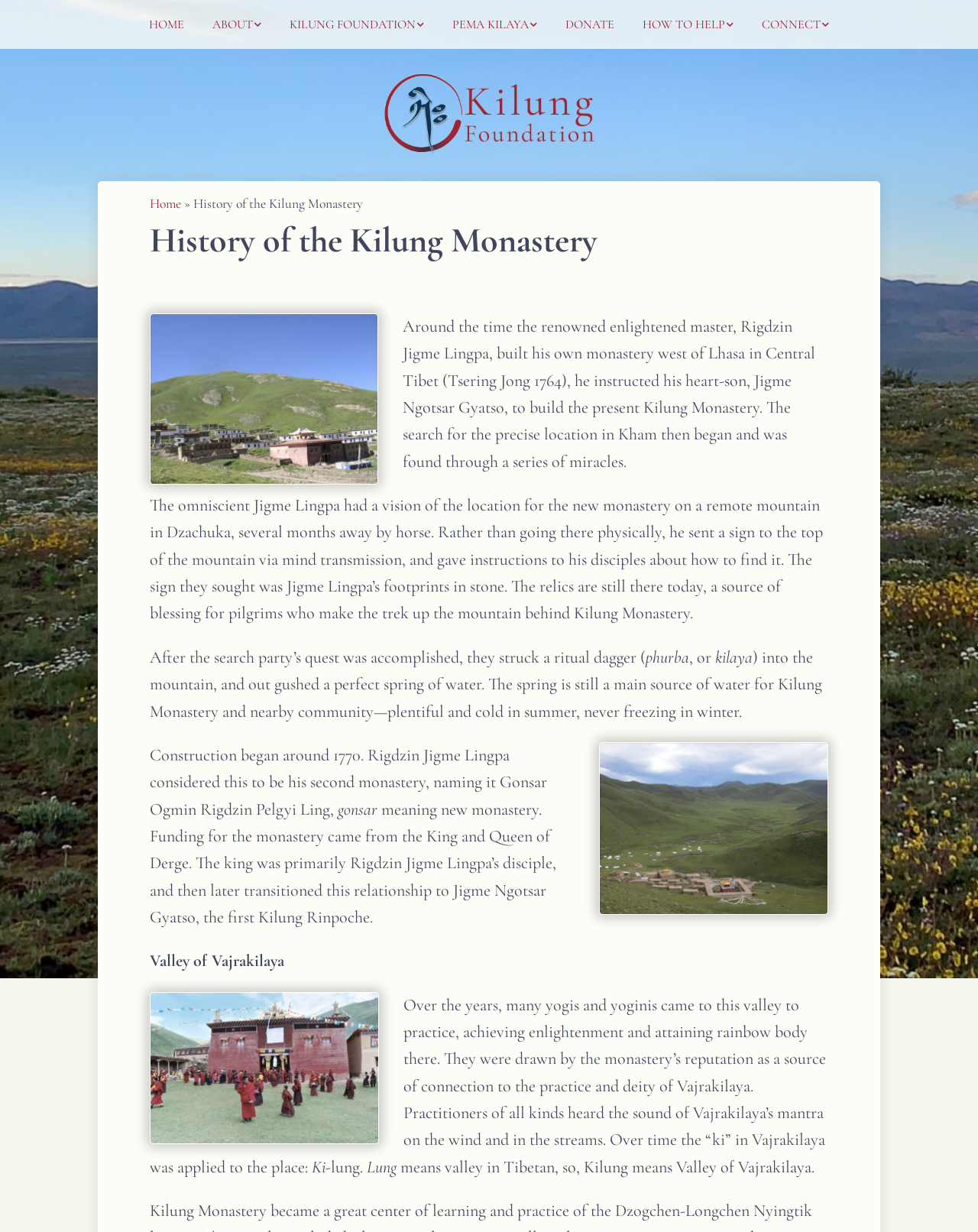Find the bounding box coordinates of the element you need to click on to perform this action: 'Donate to the monastery'. The coordinates should be represented by four float values between 0 and 1, in the format [left, top, right, bottom].

[0.566, 0.006, 0.641, 0.034]